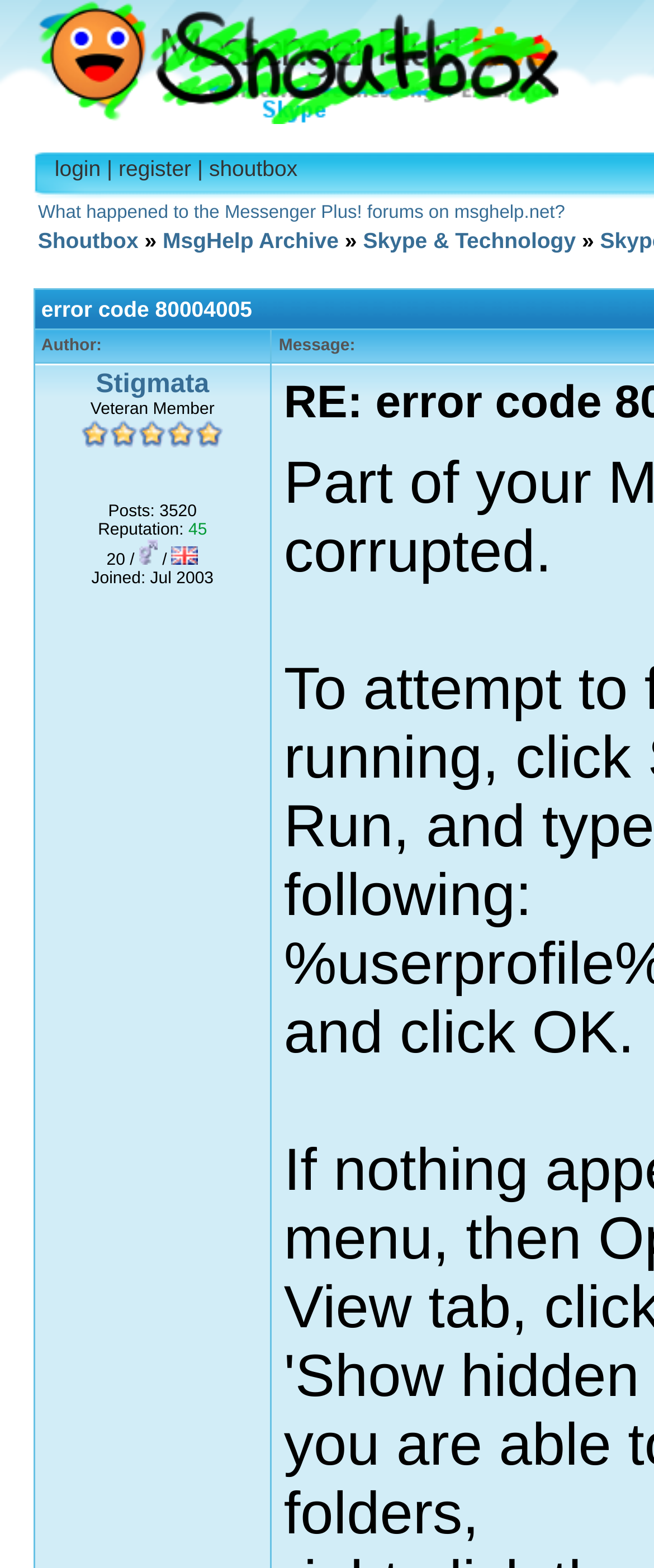Determine the bounding box coordinates of the clickable element to complete this instruction: "view MsgHelp Archive". Provide the coordinates in the format of four float numbers between 0 and 1, [left, top, right, bottom].

[0.249, 0.145, 0.518, 0.161]